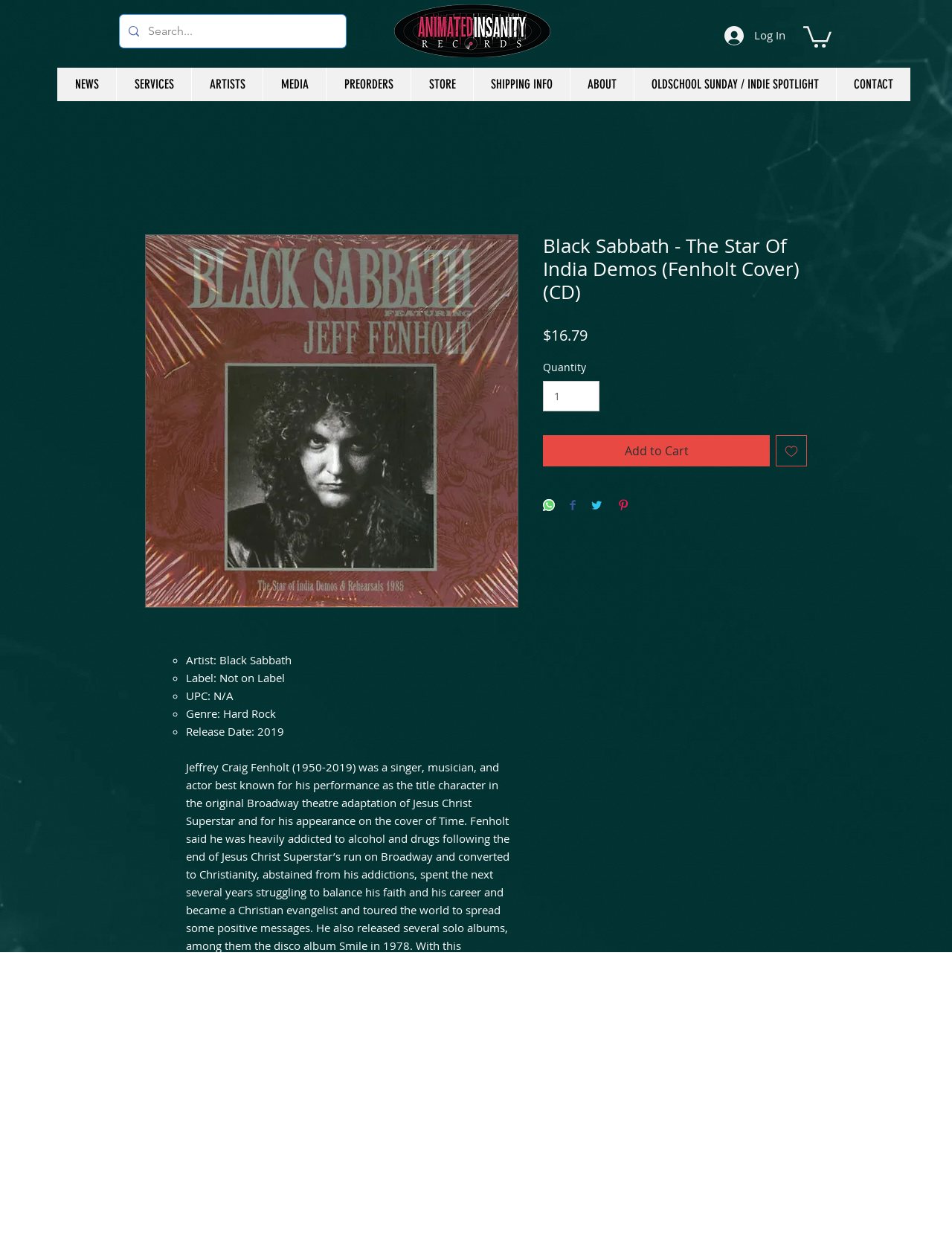Could you indicate the bounding box coordinates of the region to click in order to complete this instruction: "Add to Cart".

[0.57, 0.349, 0.809, 0.374]